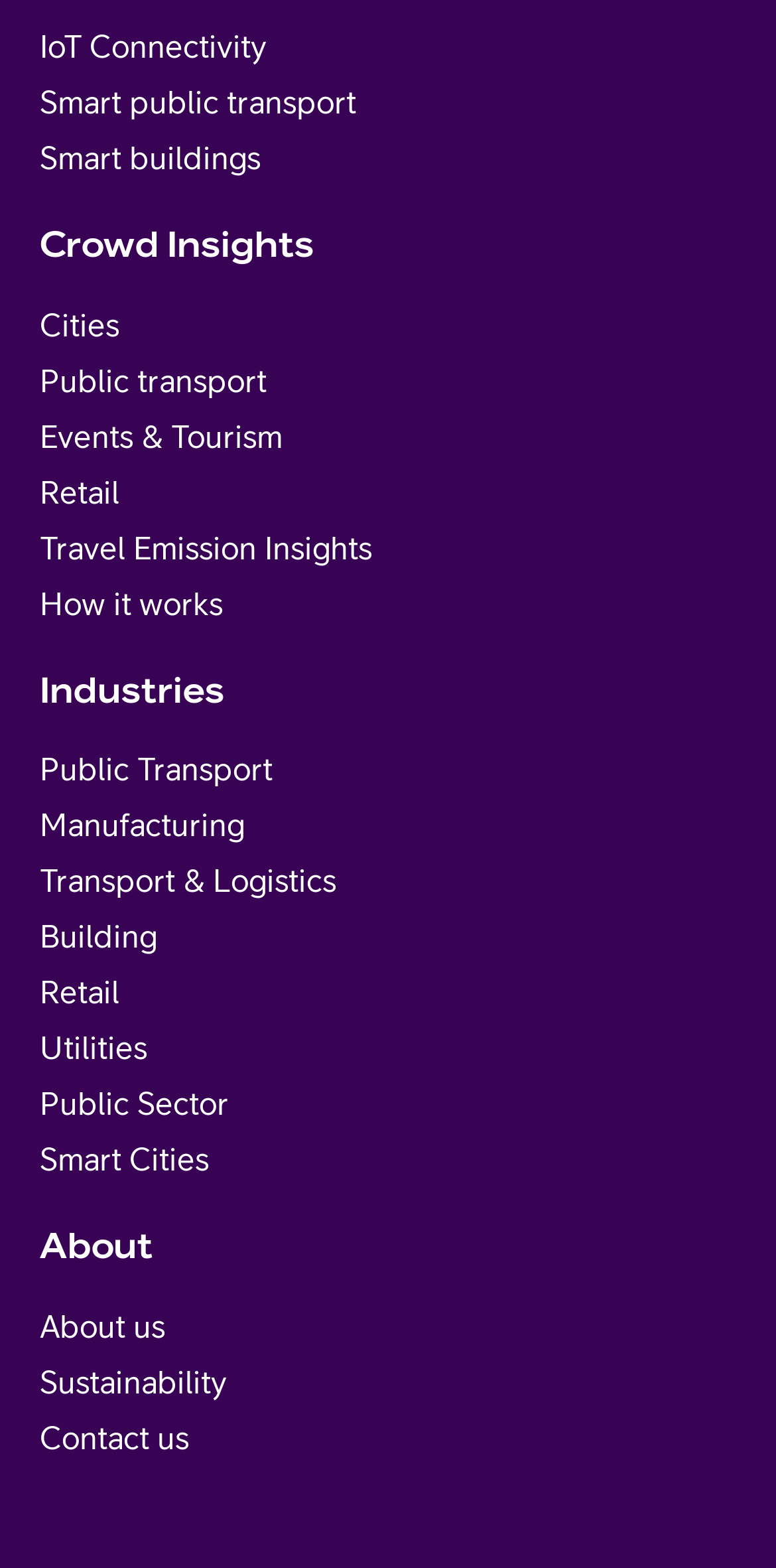Locate the UI element described as follows: "Schools’ Privacy Policy". Return the bounding box coordinates as four float numbers between 0 and 1 in the order [left, top, right, bottom].

None